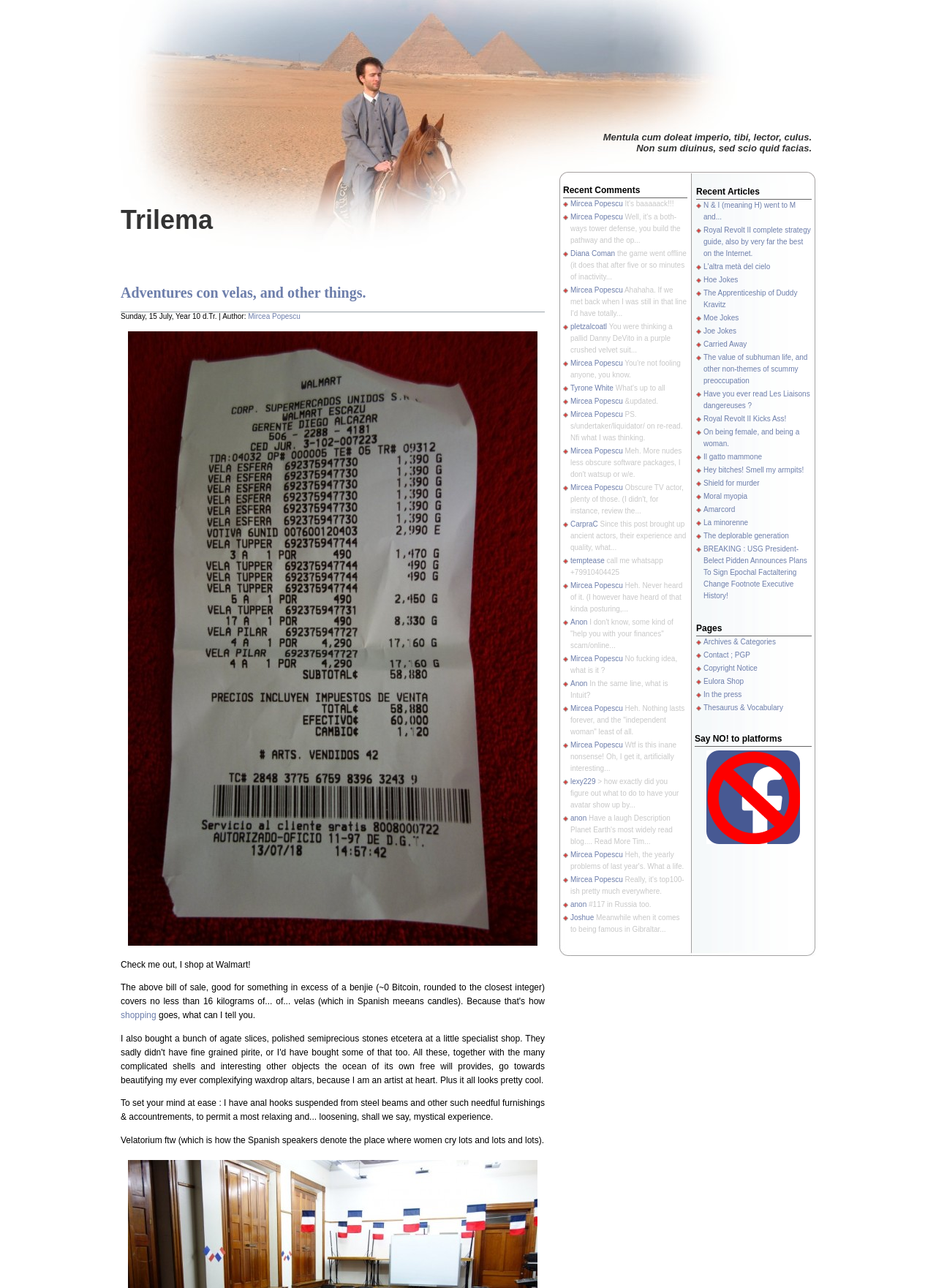Determine the main text heading of the webpage and provide its content.

Adventures con velas, and other things.